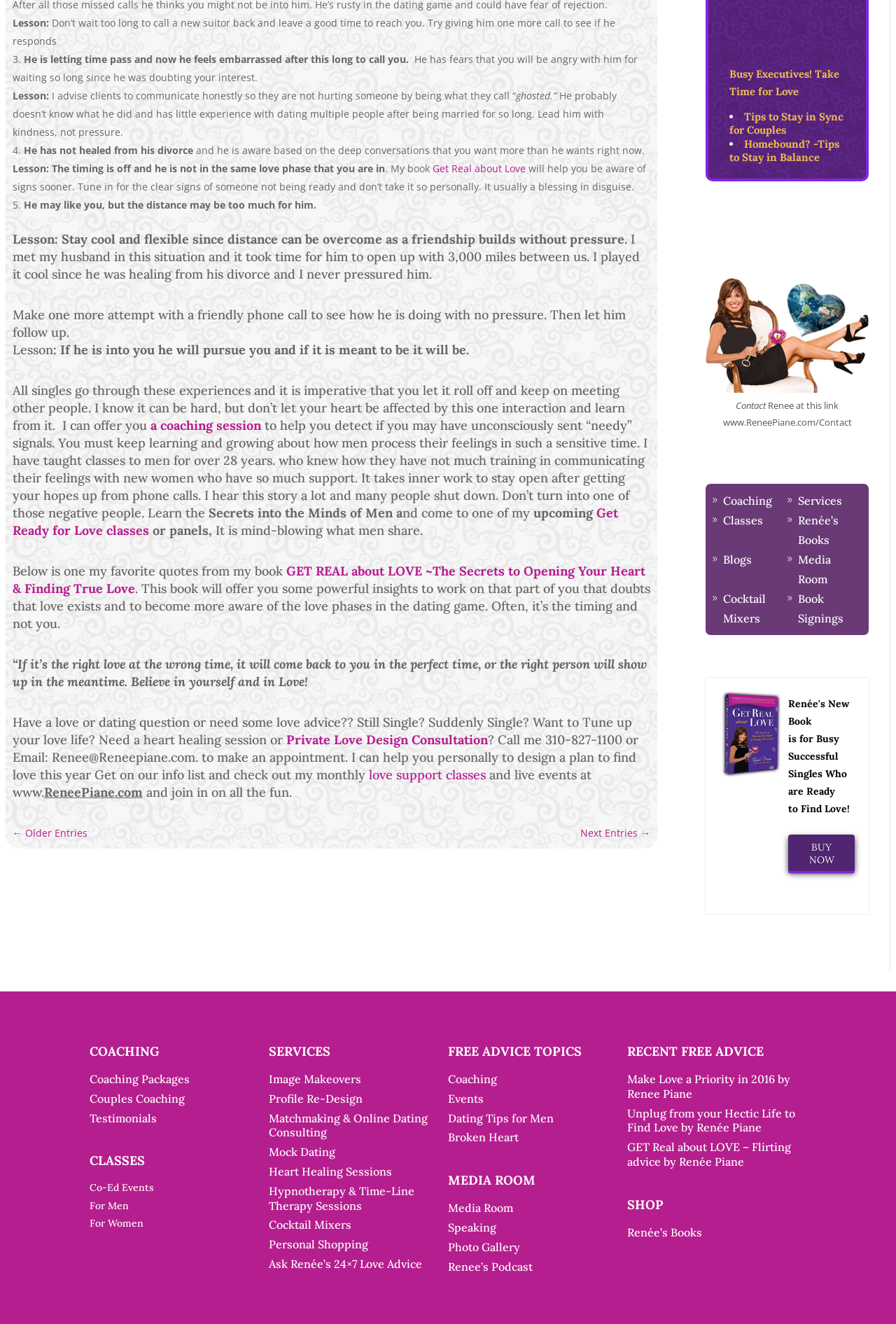What is the author's profession?
Answer the question in as much detail as possible.

The author of the webpage is likely a love coach or relationship expert, as they offer coaching services, classes, and books on the topic of dating and relationships.